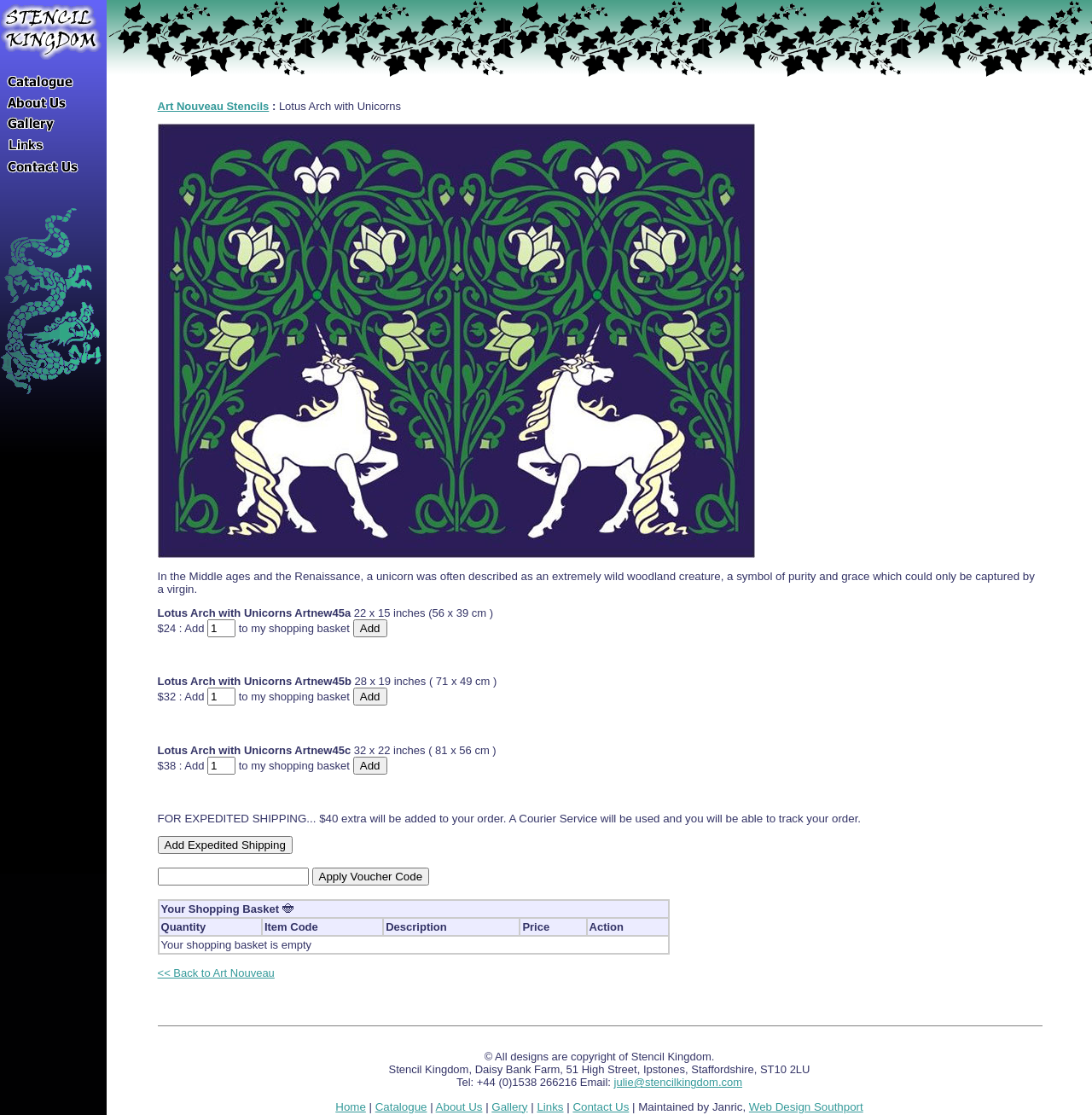Use the information in the screenshot to answer the question comprehensively: What is the purpose of the 'Add Expedited Shipping' button?

Based on the text 'FOR EXPEDITED SHIPPING... $40 extra will be added to your order. A Courier Service will be used and you will be able to track your order.' which is above the 'Add Expedited Shipping' button, I infer that the purpose of the button is to add expedited shipping to the order.